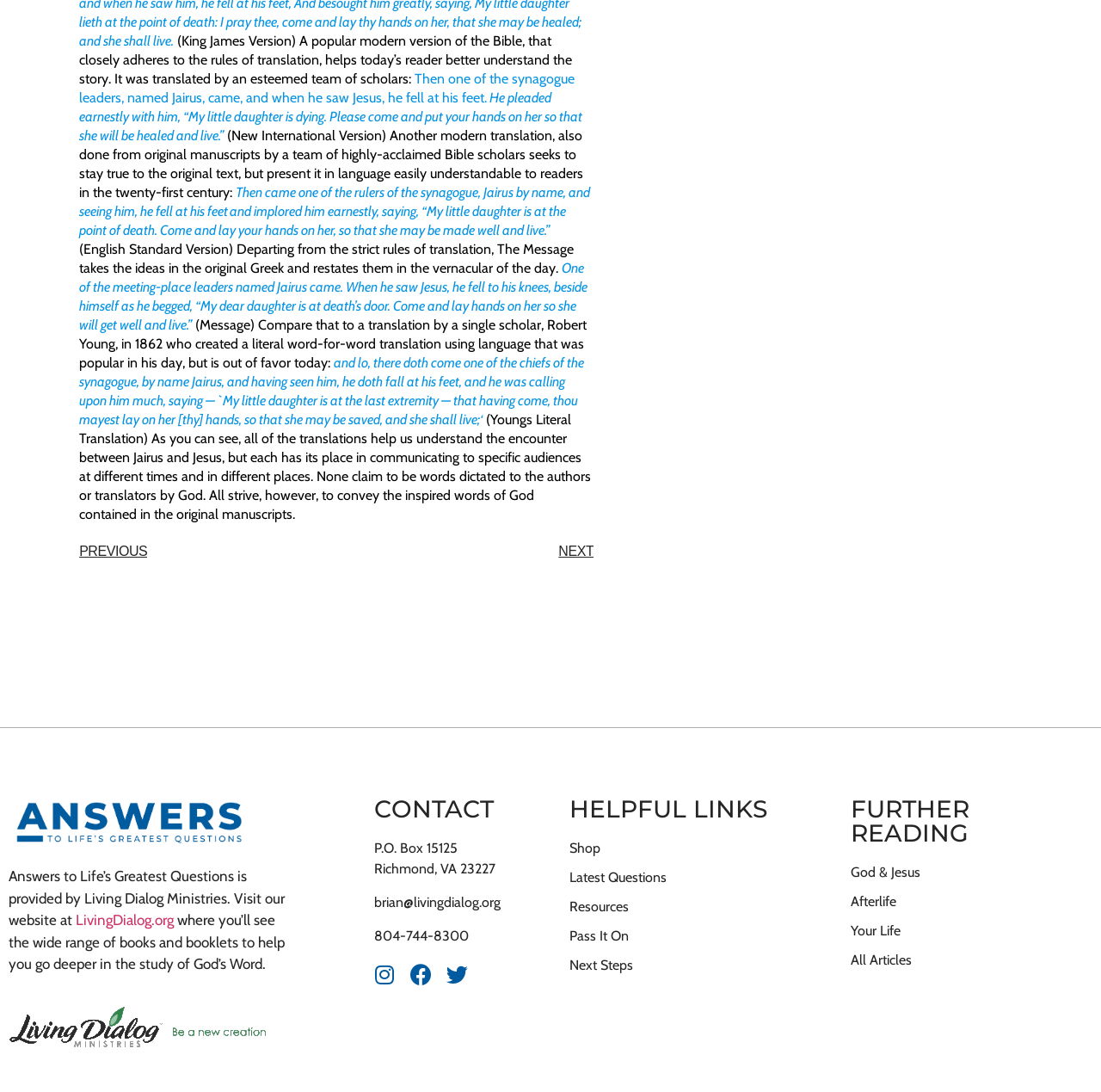Respond to the question with just a single word or phrase: 
What is the name of the translation that takes the ideas in the original Greek and restates them in the vernacular of the day?

The Message